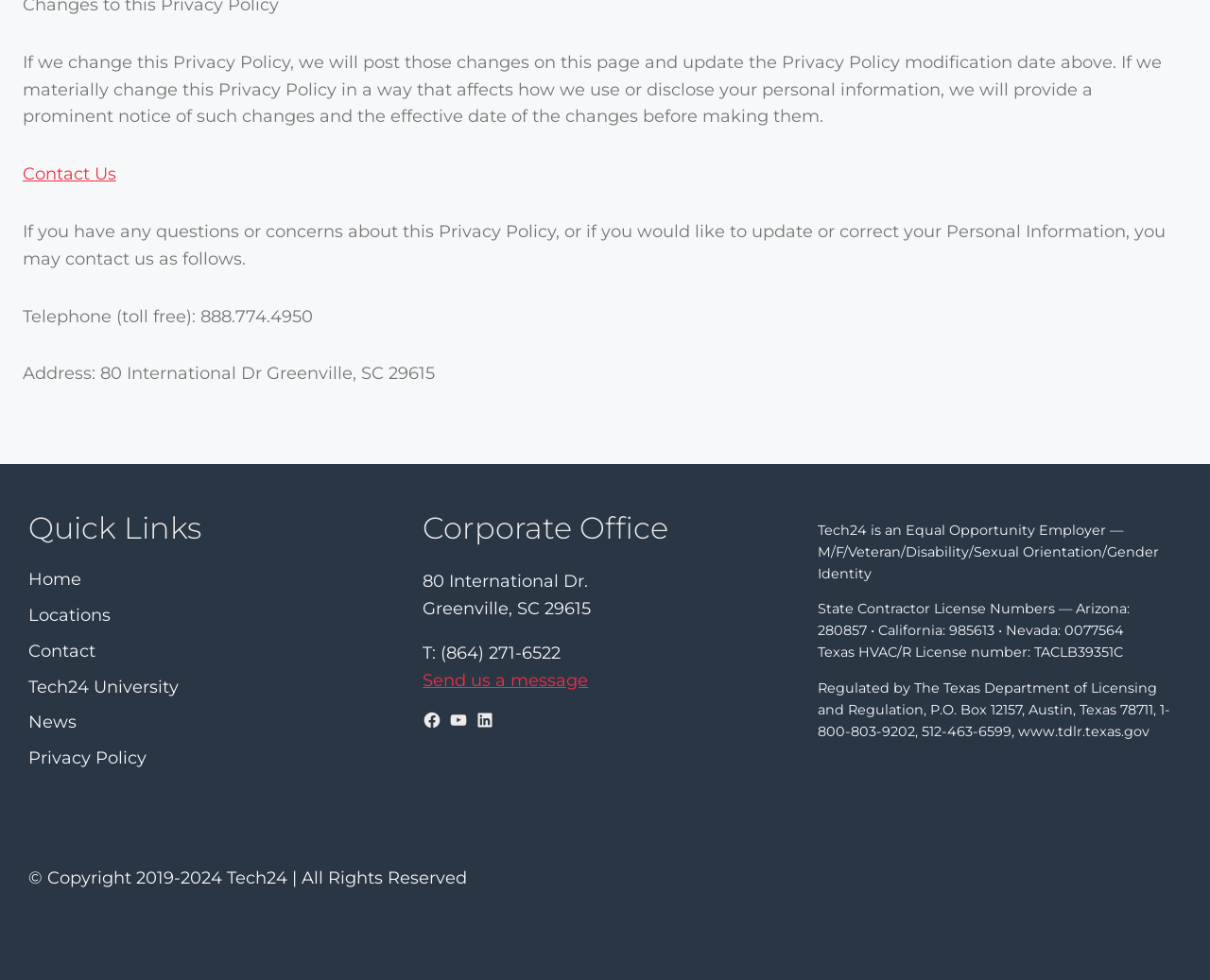Determine the bounding box coordinates for the area you should click to complete the following instruction: "Go to Home".

[0.023, 0.578, 0.067, 0.606]